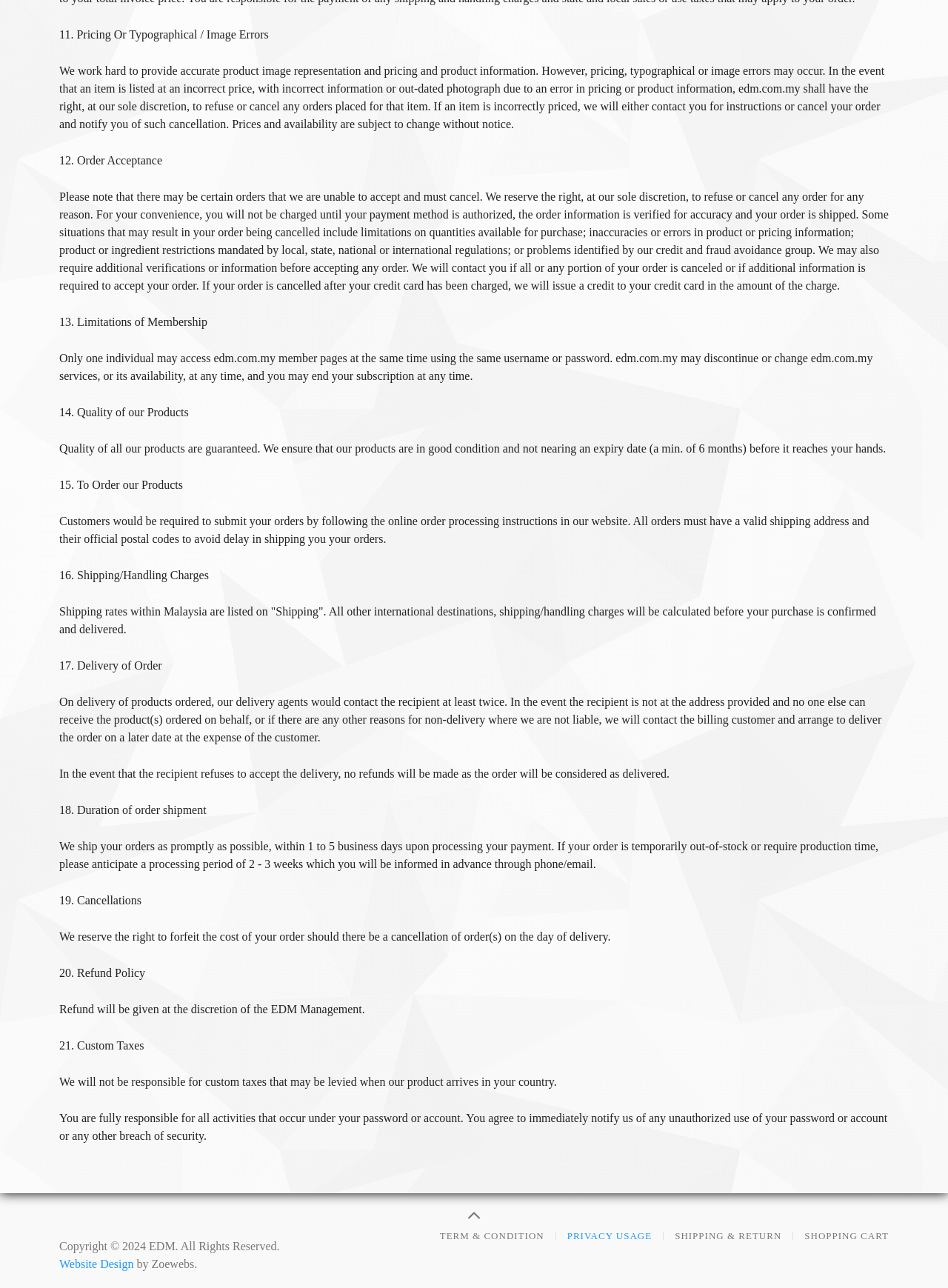What happens if a recipient refuses to accept delivery?
Analyze the screenshot and provide a detailed answer to the question.

As stated in the 'Delivery of Order' section, if the recipient refuses to accept the delivery, no refunds will be made as the order will be considered as delivered.